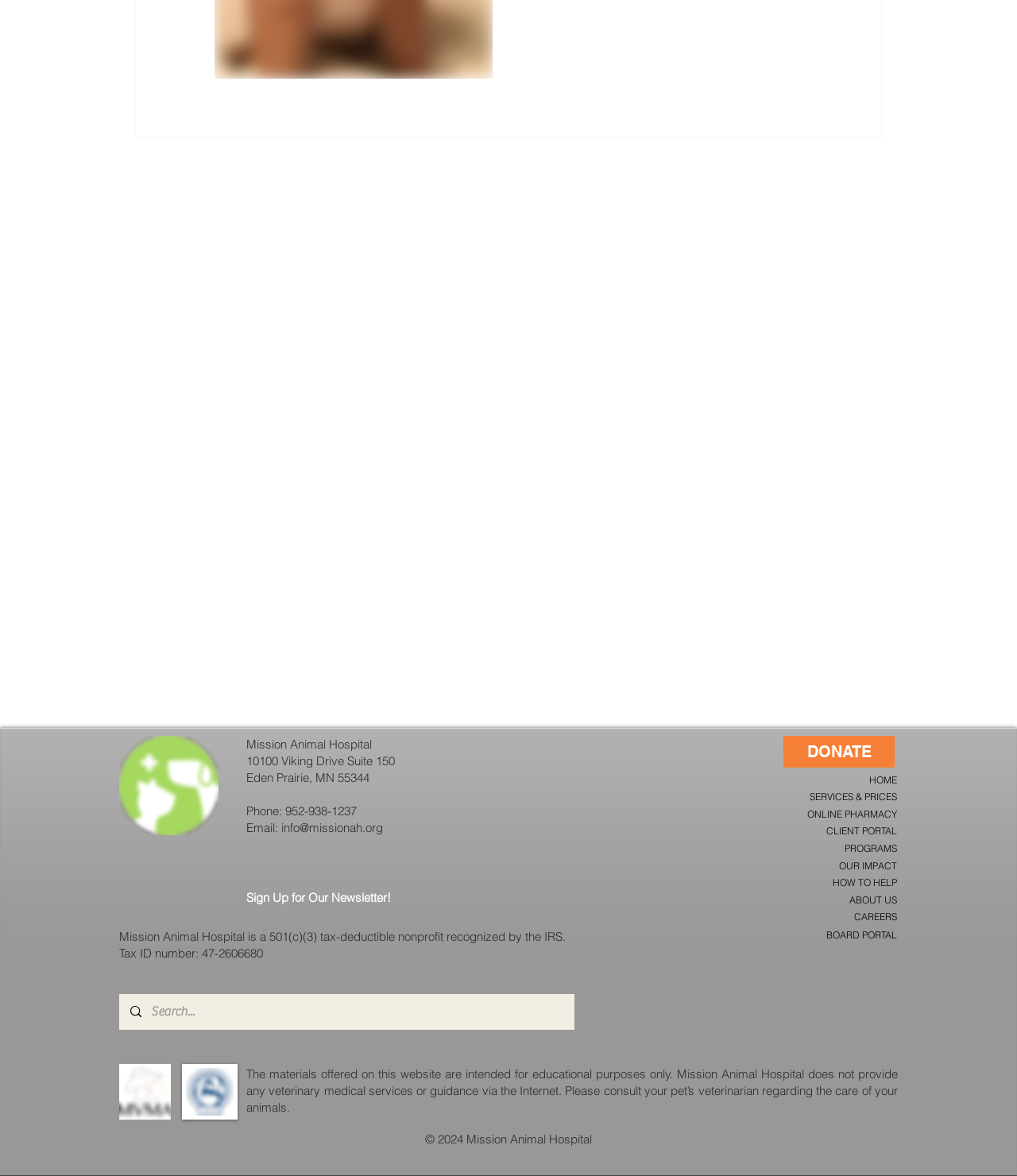Given the description ABOUT US, predict the bounding box coordinates of the UI element. Ensure the coordinates are in the format (top-left x, top-left y, bottom-right x, bottom-right y) and all values are between 0 and 1.

[0.835, 0.76, 0.882, 0.77]